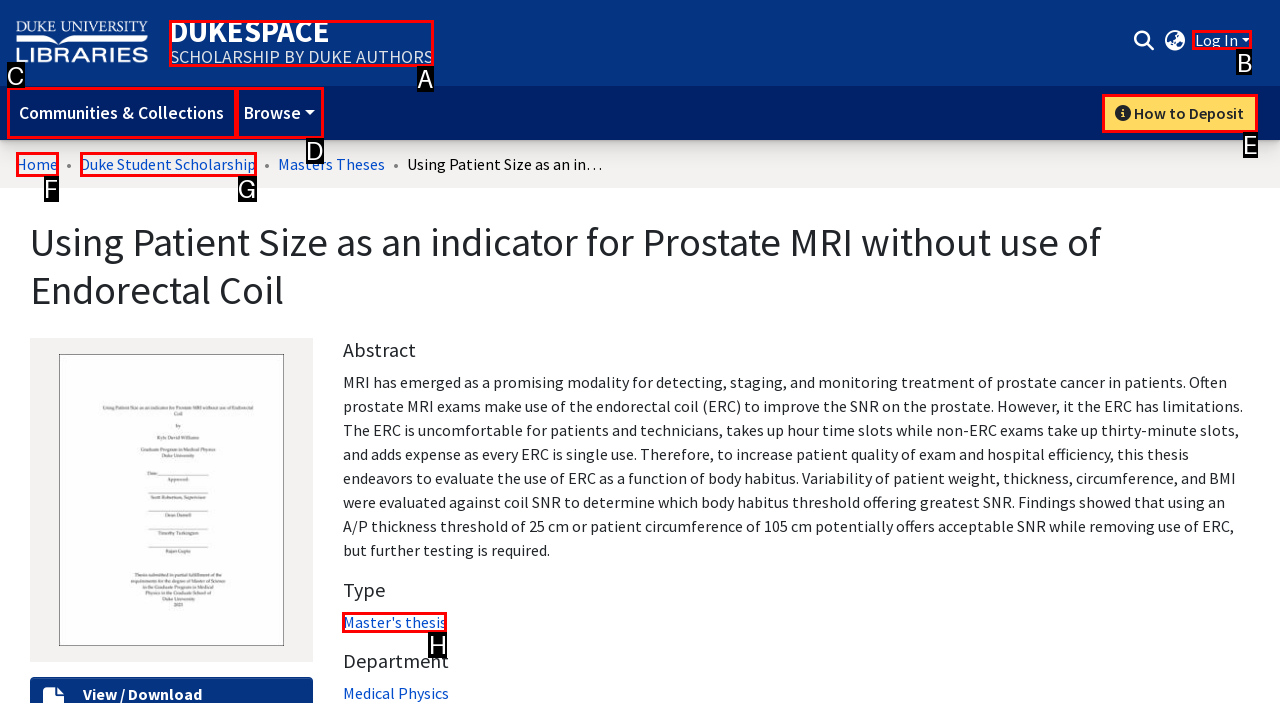Determine which HTML element should be clicked for this task: Log in
Provide the option's letter from the available choices.

B